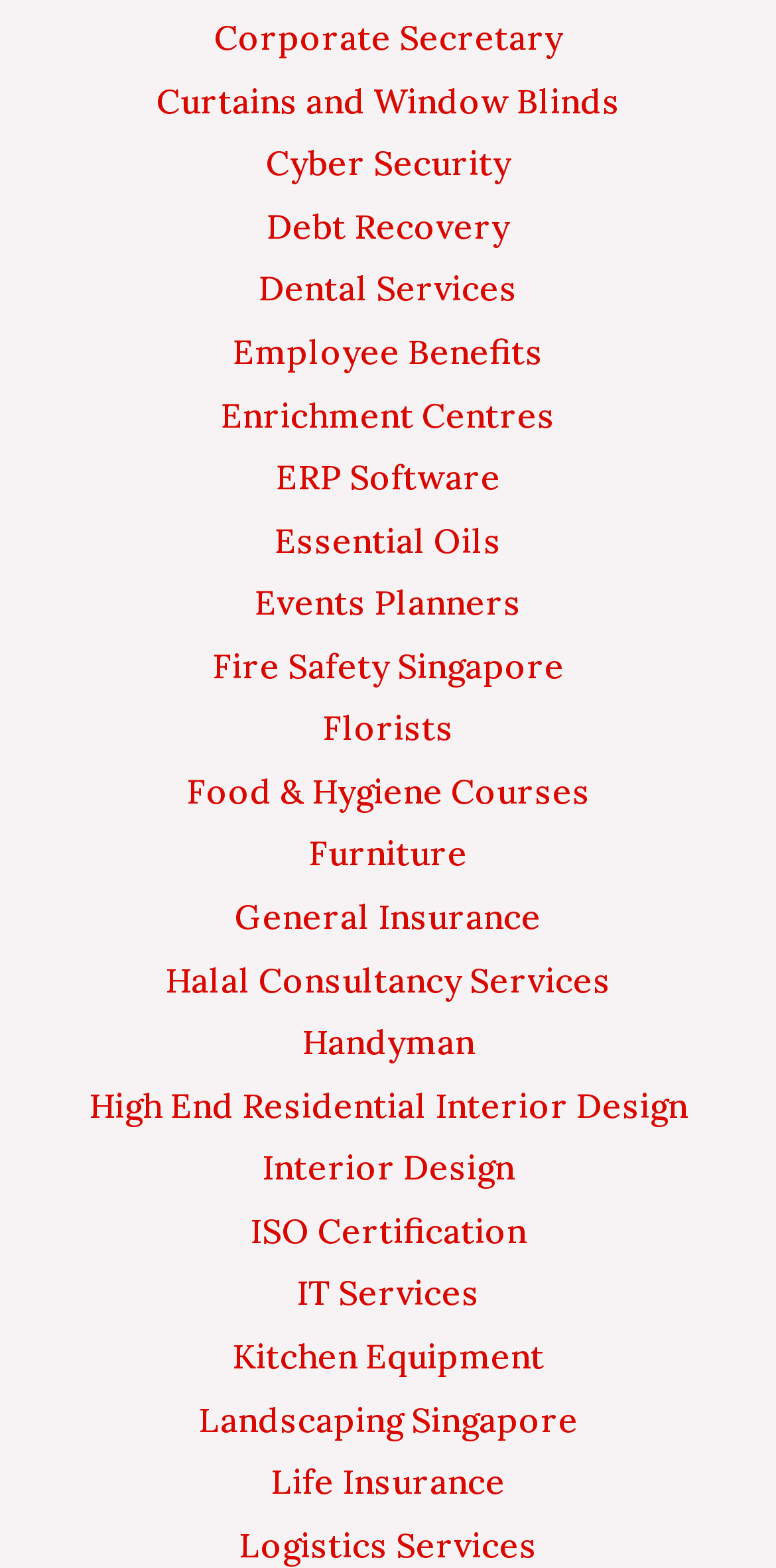Please specify the bounding box coordinates of the clickable region to carry out the following instruction: "Click on Corporate Secretary". The coordinates should be four float numbers between 0 and 1, in the format [left, top, right, bottom].

[0.276, 0.01, 0.724, 0.038]